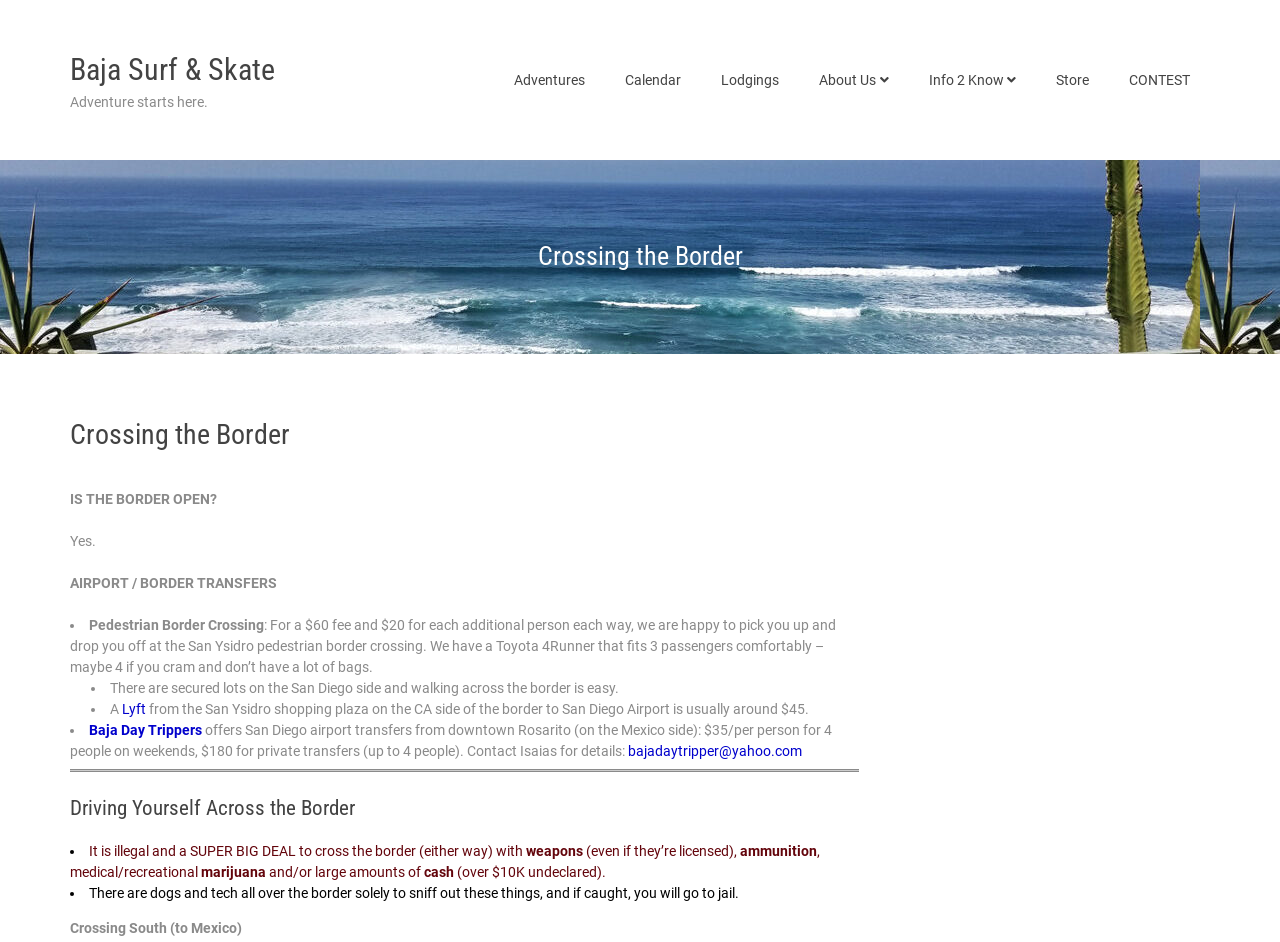Locate the bounding box coordinates of the element that should be clicked to execute the following instruction: "Click the Home link".

None